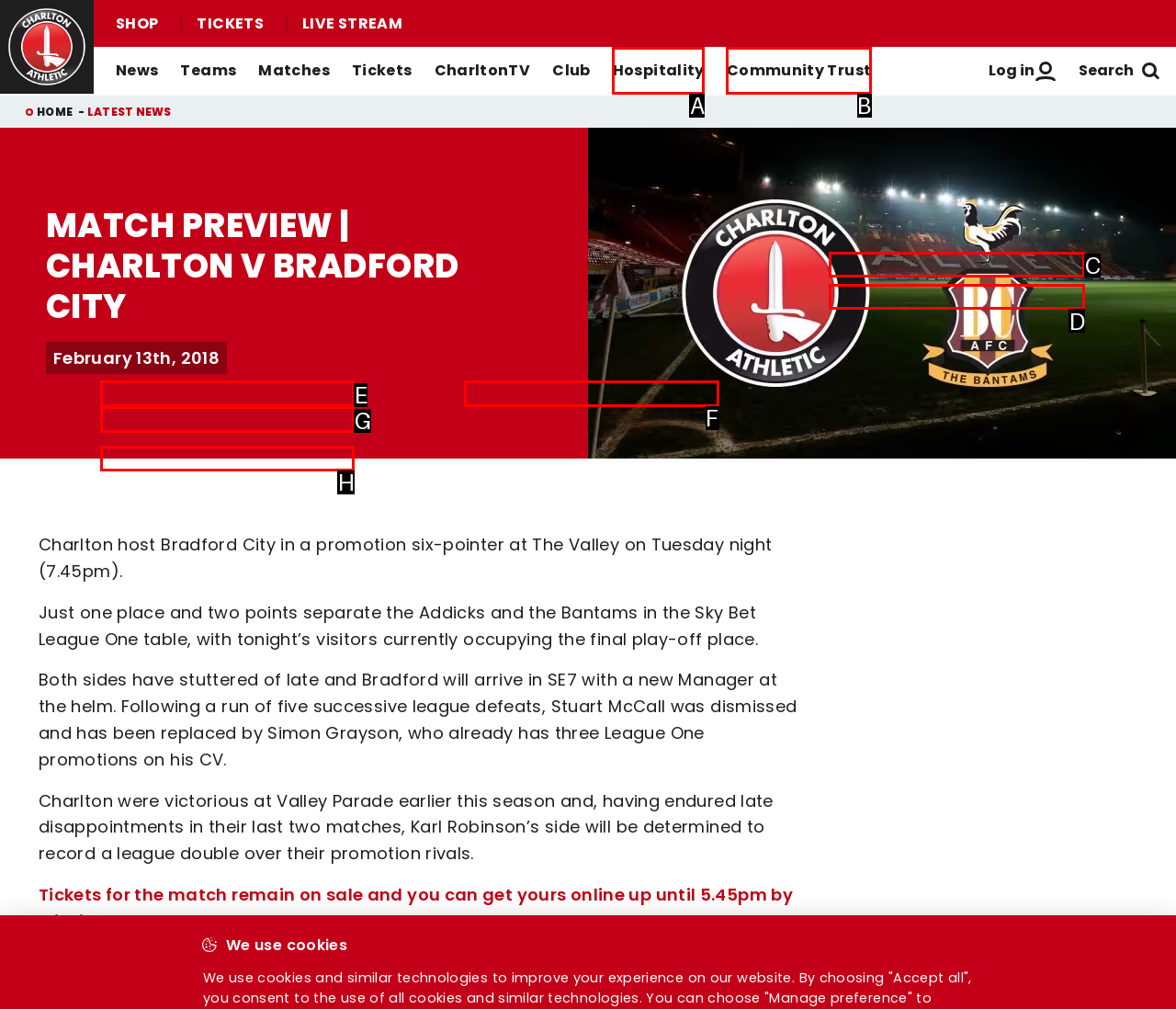Determine the UI element that matches the description: Season Ticket Terms & Conditions
Answer with the letter from the given choices.

F